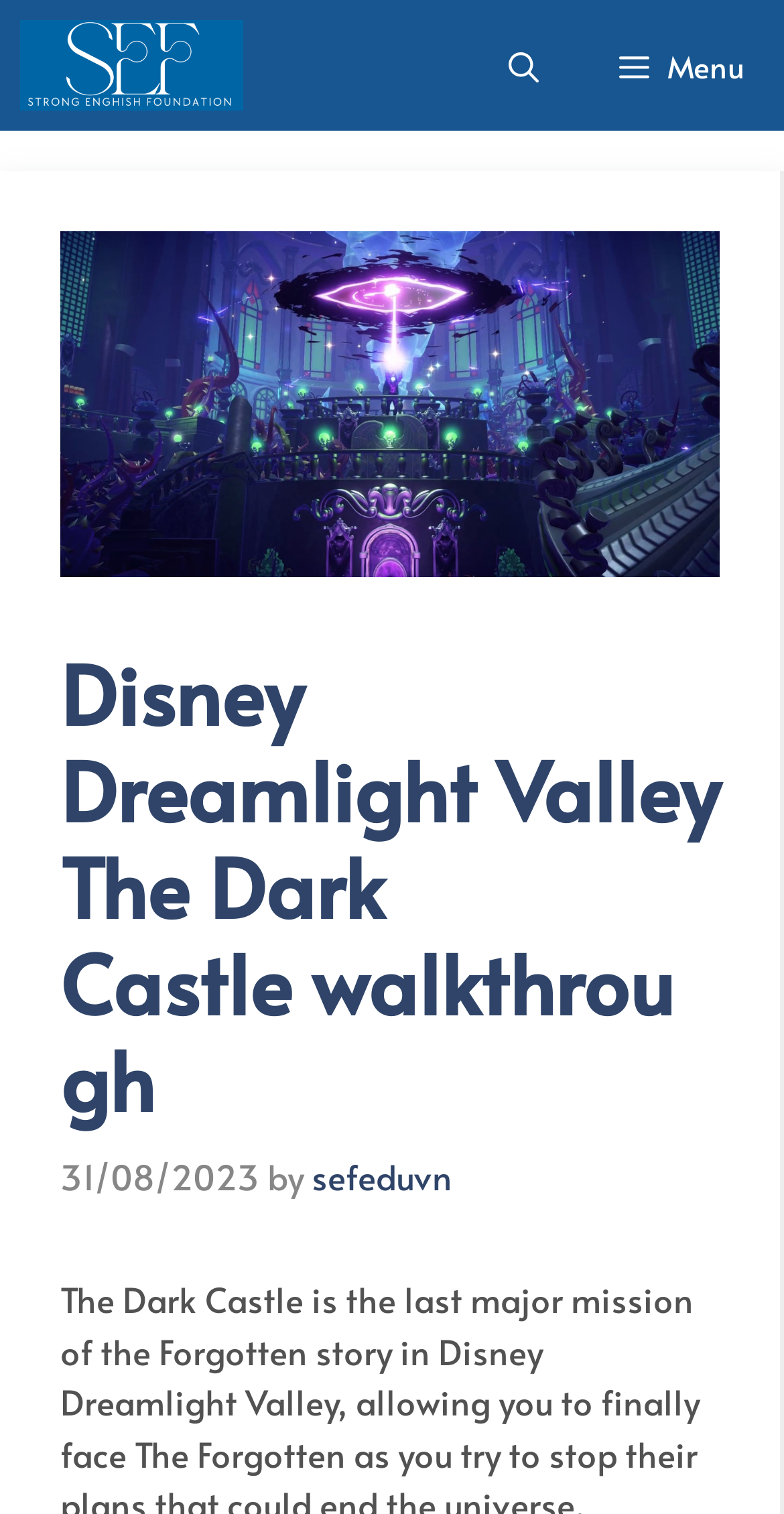Given the element description sefeduvn, specify the bounding box coordinates of the corresponding UI element in the format (top-left x, top-left y, bottom-right x, bottom-right y). All values must be between 0 and 1.

[0.397, 0.761, 0.577, 0.792]